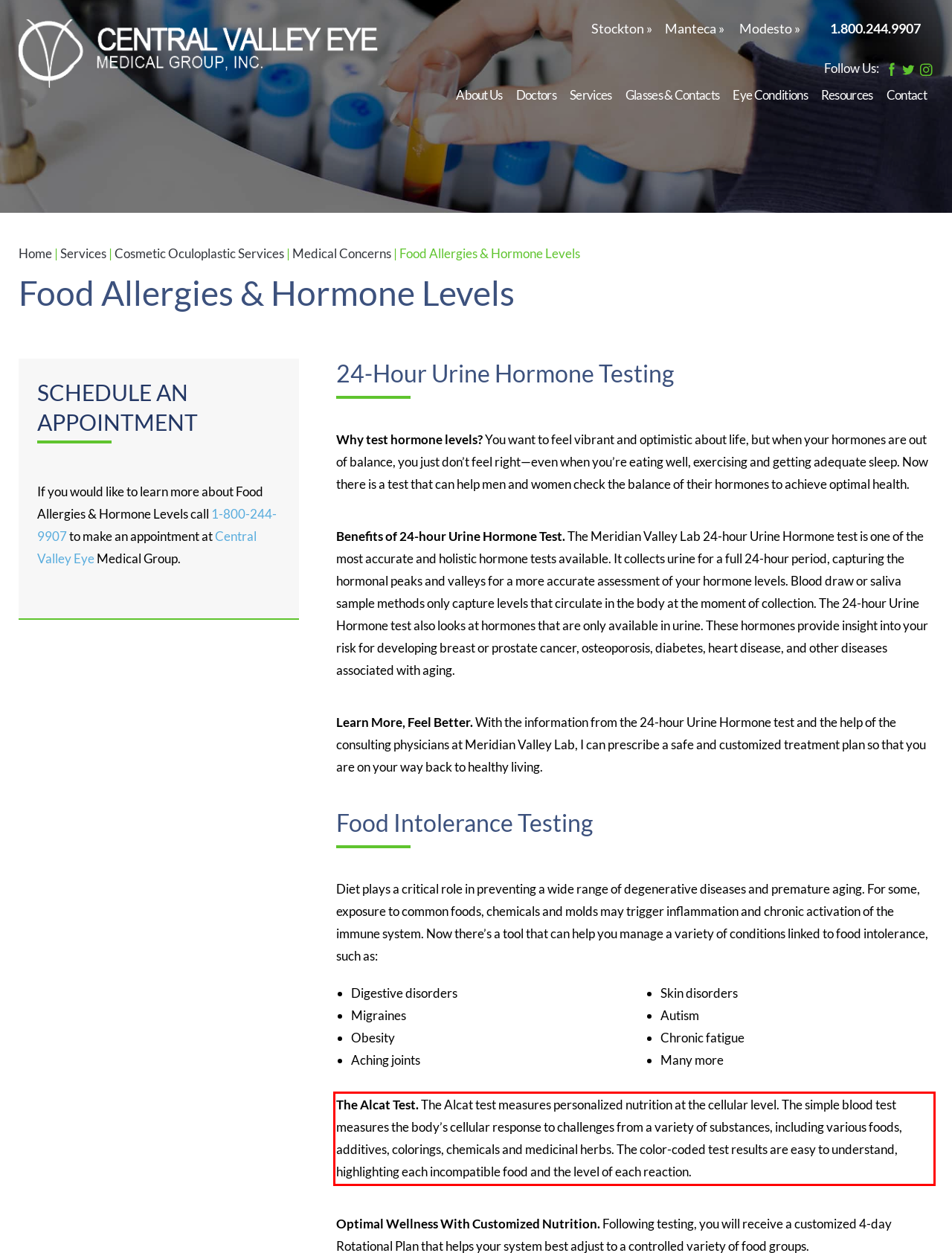You have a screenshot of a webpage with a red bounding box. Identify and extract the text content located inside the red bounding box.

The Alcat Test. The Alcat test measures personalized nutrition at the cellular level. The simple blood test measures the body’s cellular response to challenges from a variety of substances, including various foods, additives, colorings, chemicals and medicinal herbs. The color-coded test results are easy to understand, highlighting each incompatible food and the level of each reaction.